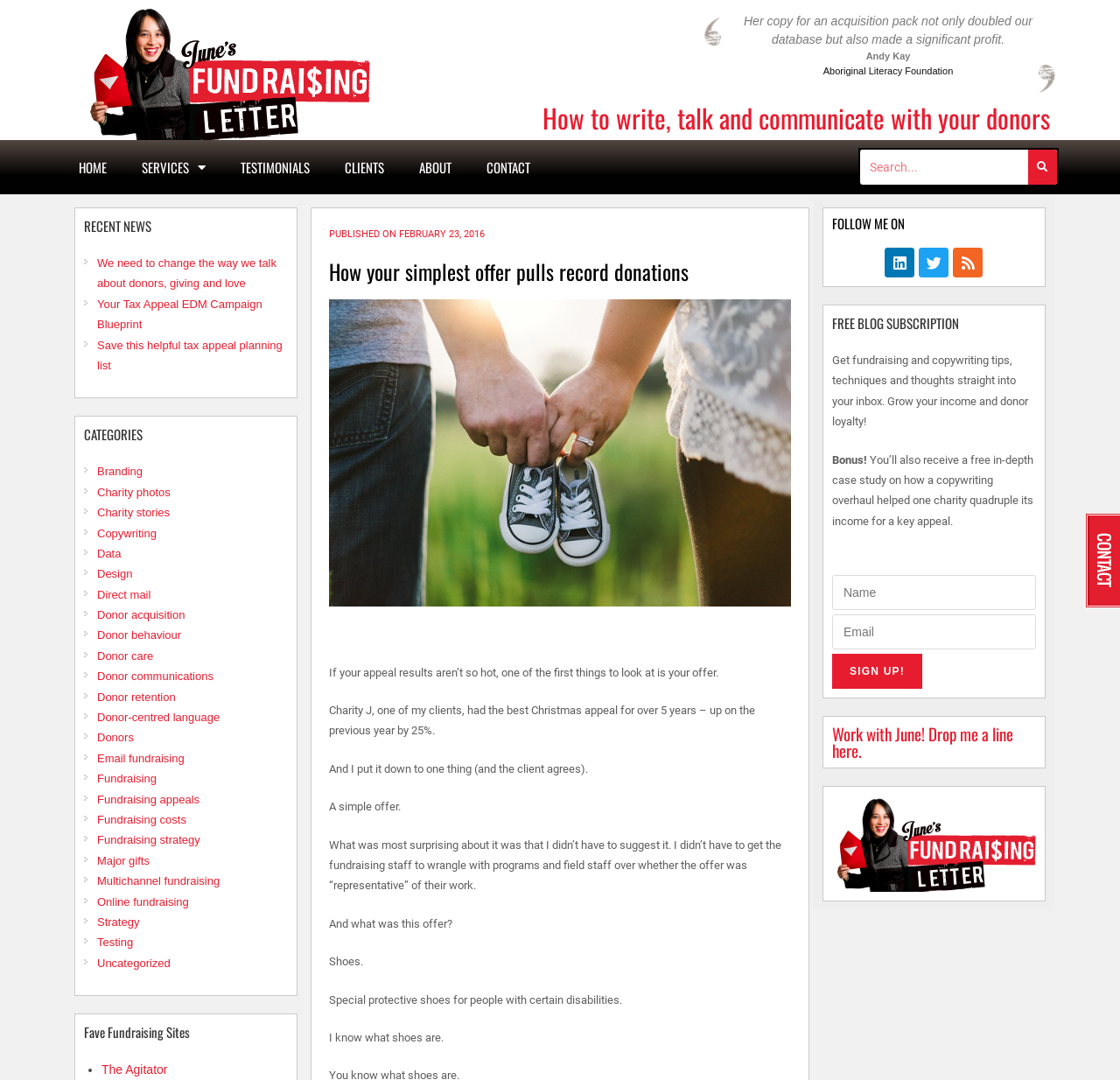Can you identify the bounding box coordinates of the clickable region needed to carry out this instruction: 'Follow on Twitter'? The coordinates should be four float numbers within the range of 0 to 1, stated as [left, top, right, bottom].

[0.821, 0.229, 0.847, 0.257]